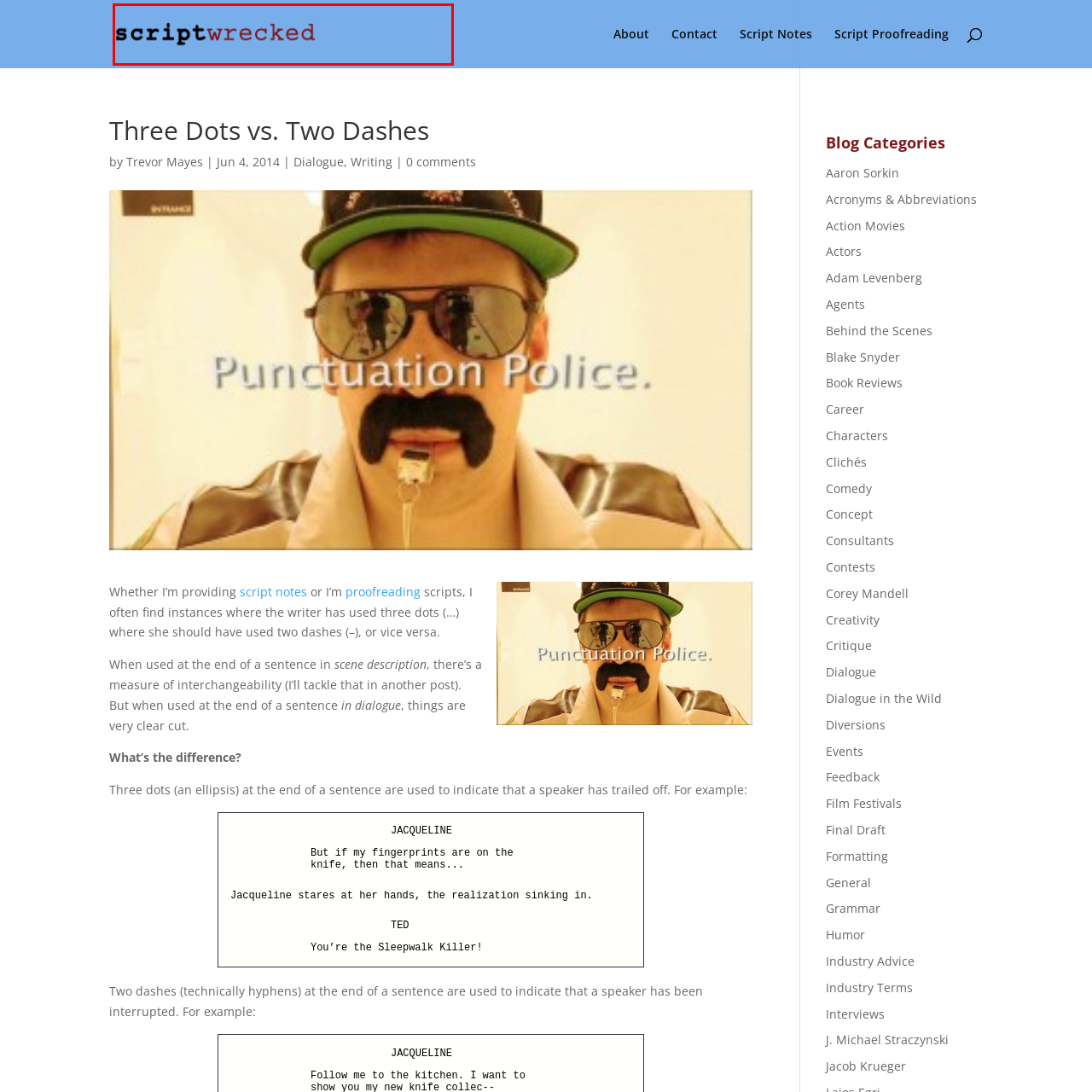Provide a thorough description of the scene captured within the red rectangle.

The image displays the logo for "Scriptwrecked," featuring a playful design that combines a deep blue background with bold typography. The word "script" is rendered in black, while "wrecked" is highlighted in a rich maroon, creating a visual contrast that draws the eye. This logo represents a platform focused on scriptwriting and film-related content, emphasizing creativity and expertise in the field. The overall aesthetic is modern and inviting, suggesting a community dedicated to sharing insights and advice on scriptwriting.